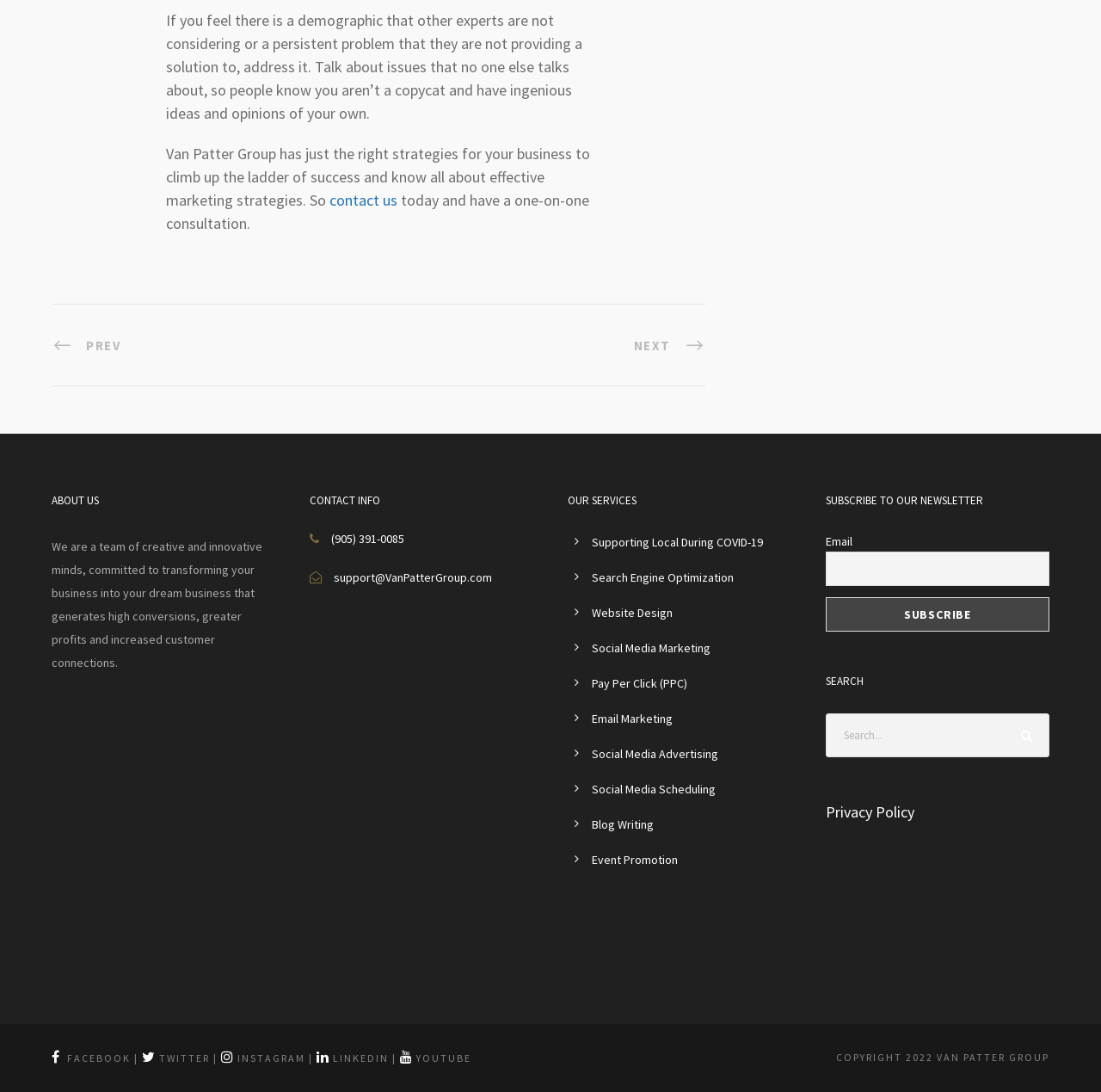Give a succinct answer to this question in a single word or phrase: 
What is the phone number provided for contact?

(905) 391-0085